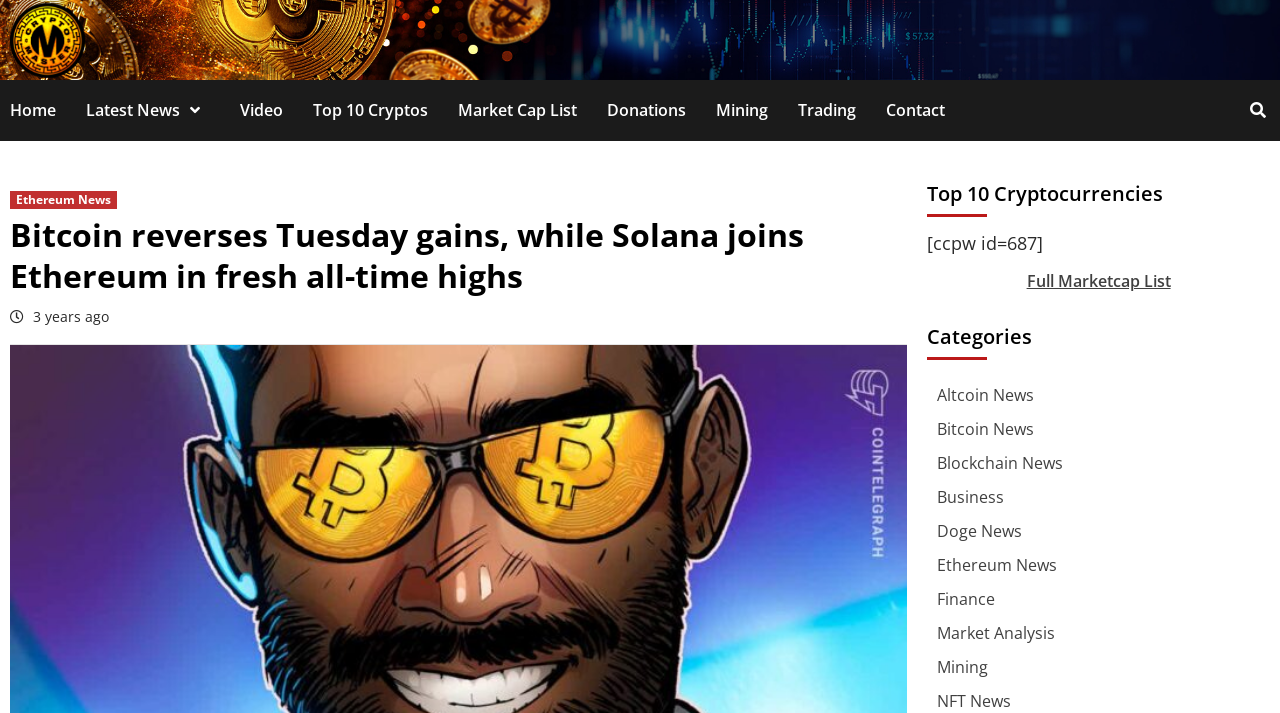What are the categories of news available on this website?
Answer the question in a detailed and comprehensive manner.

The categories of news can be found in the middle section of the webpage, where there are links to different categories such as Altcoin News, Bitcoin News, Blockchain News, and so on.